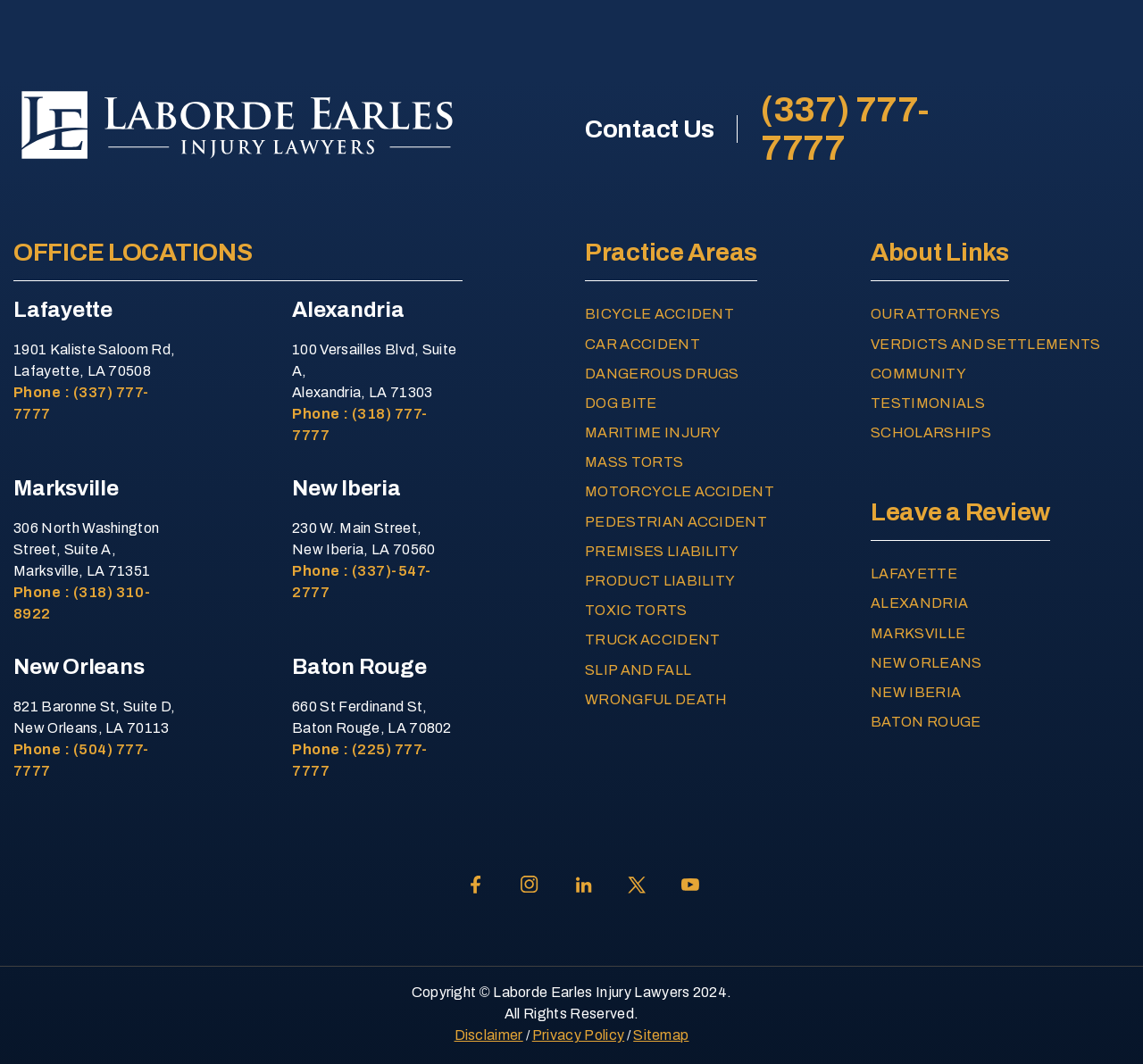What social media platform has an icon located at [0.455, 0.823, 0.471, 0.84]?
From the image, respond with a single word or phrase.

Instagram